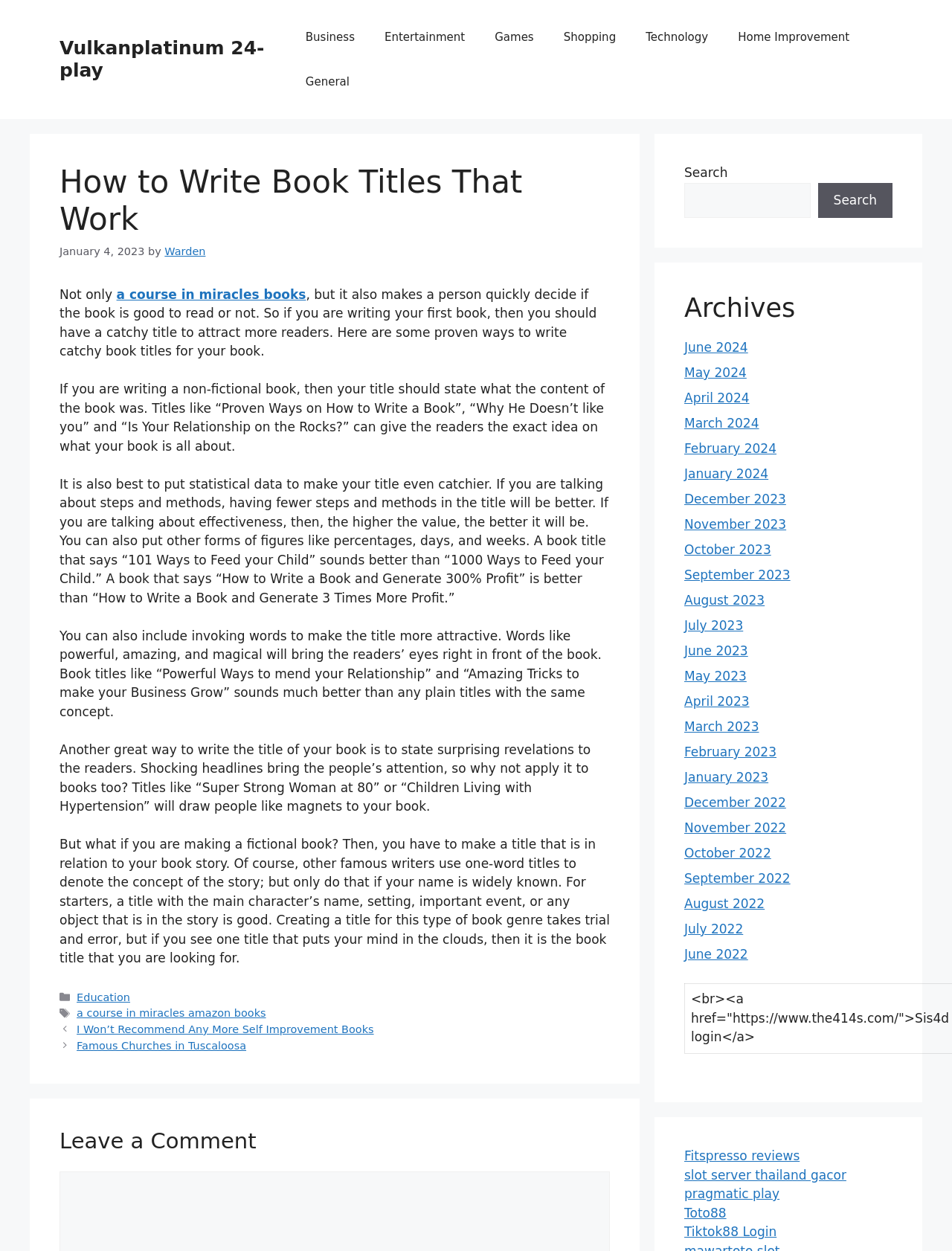Pinpoint the bounding box coordinates of the element that must be clicked to accomplish the following instruction: "Read the article about how to write book titles that work". The coordinates should be in the format of four float numbers between 0 and 1, i.e., [left, top, right, bottom].

[0.062, 0.131, 0.641, 0.191]